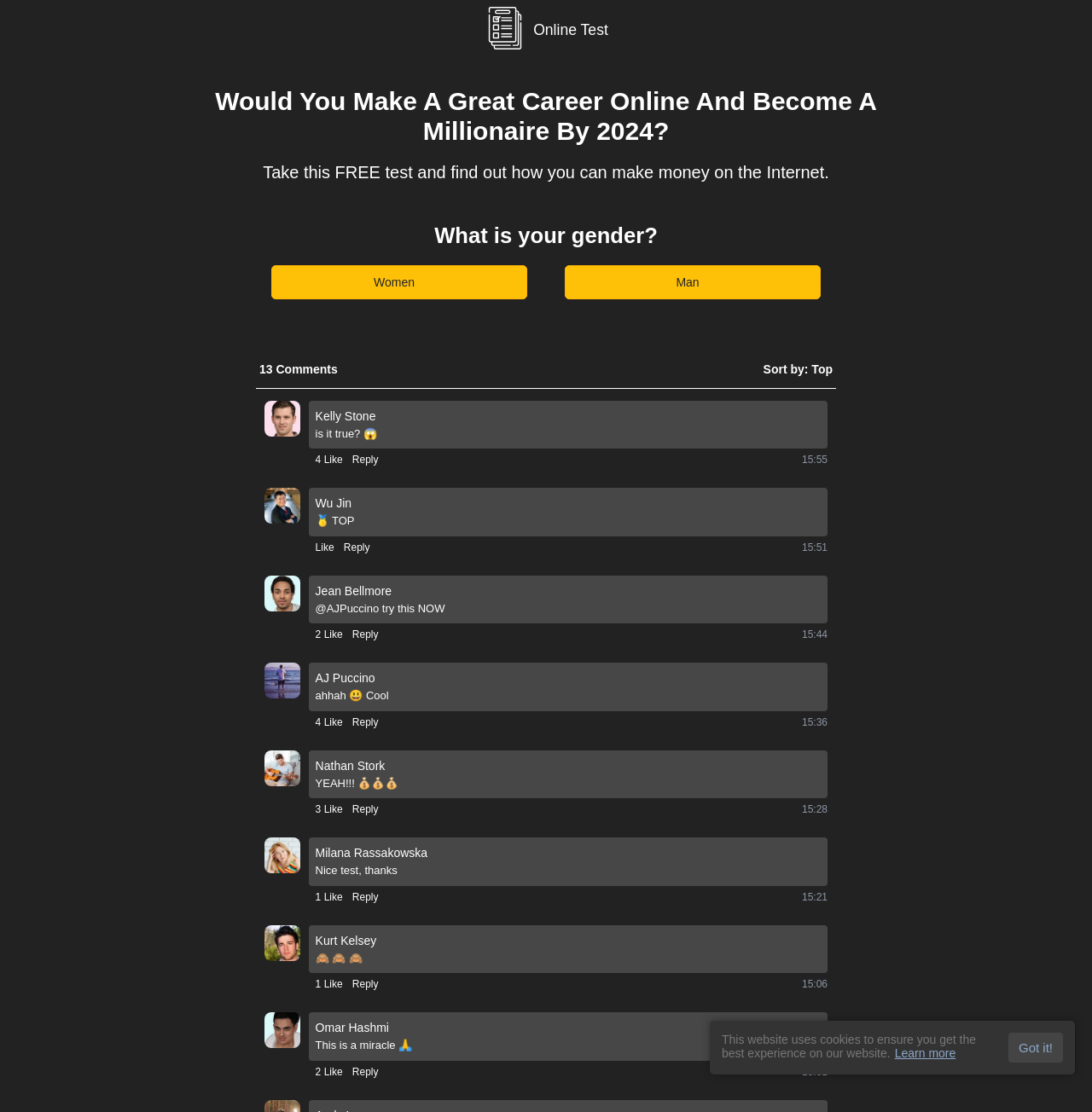What is the name of the person in the third image?
Please use the image to provide an in-depth answer to the question.

The name of the person in the third image is Kelly Stone, as indicated by the image element with the description 'Kelly Stone' and the corresponding text and buttons.